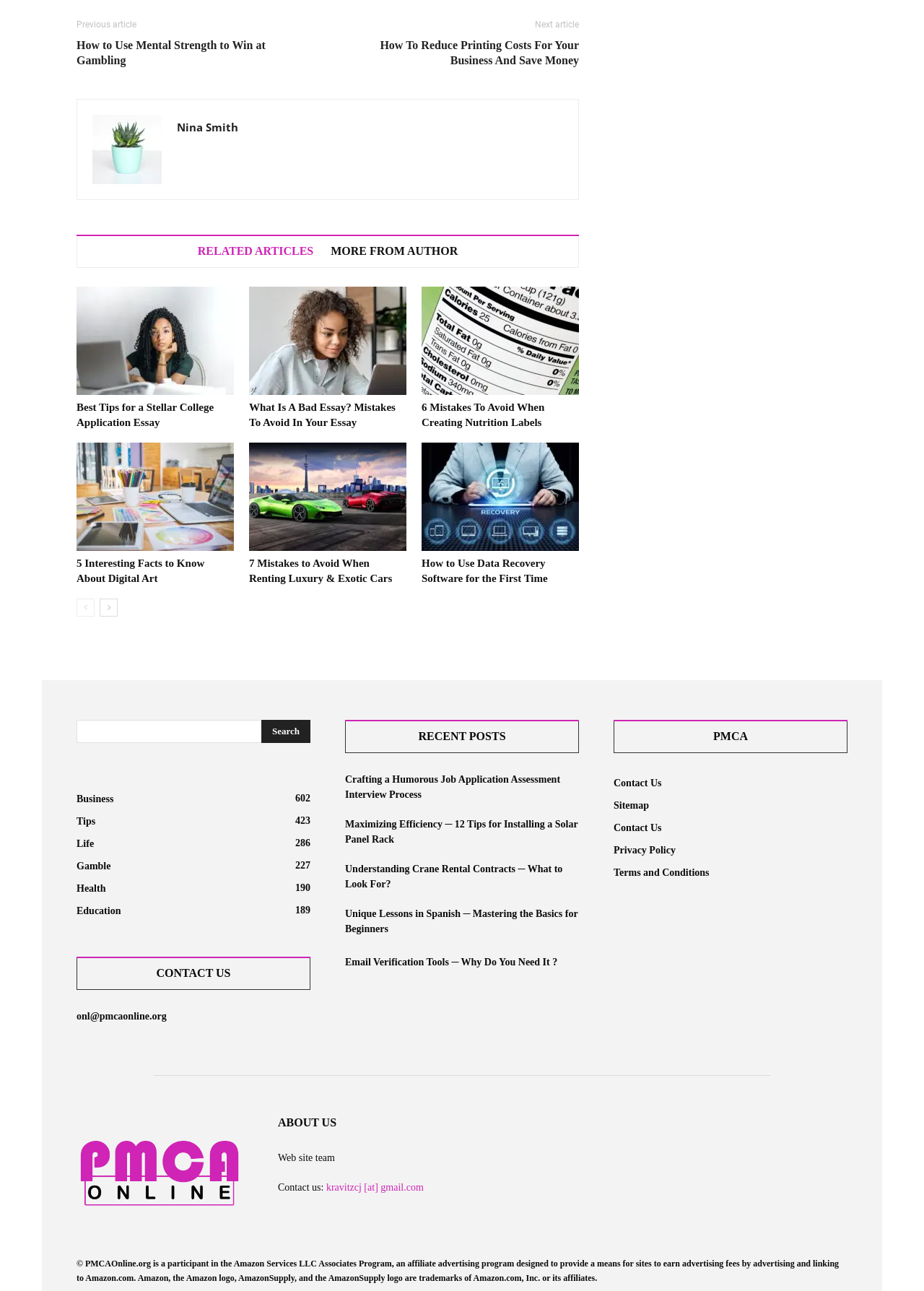Find the bounding box coordinates for the area that must be clicked to perform this action: "Go to the 'CONTACT US' page".

[0.083, 0.741, 0.336, 0.767]